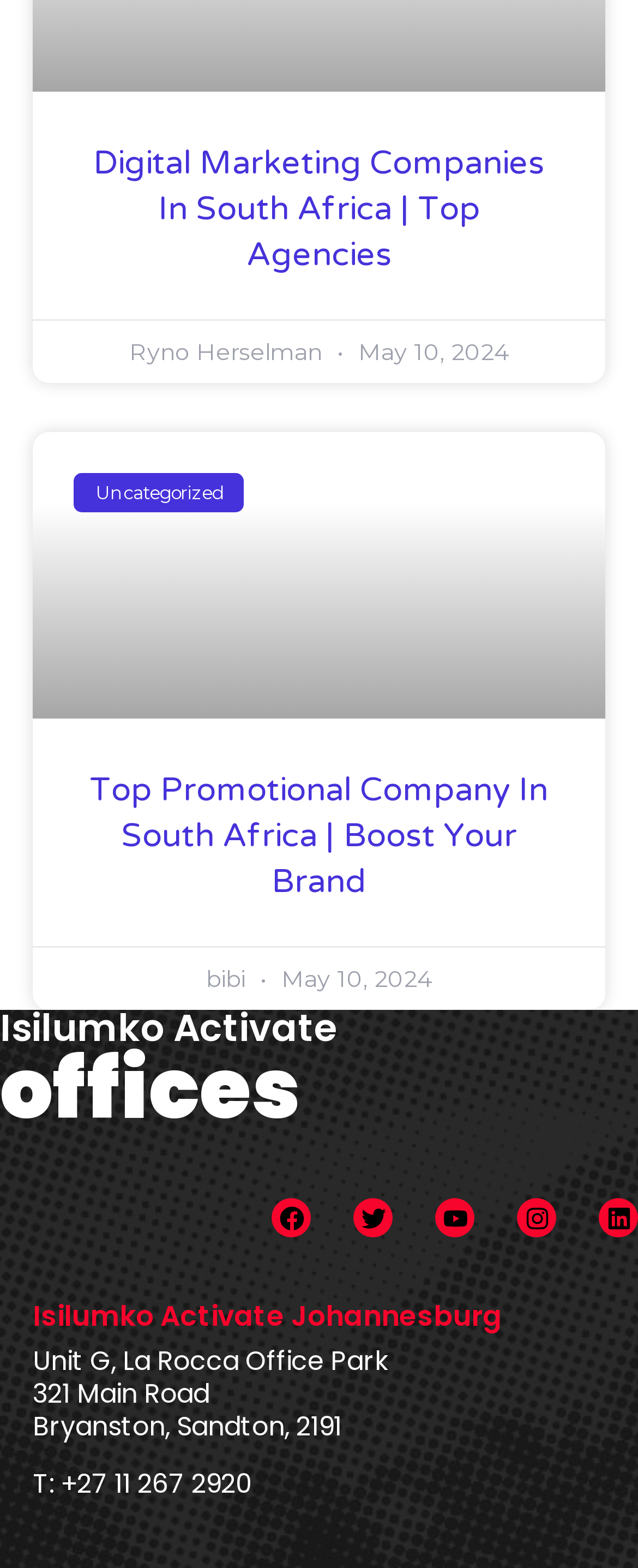Give a succinct answer to this question in a single word or phrase: 
What is the address of the Johannesburg office?

Unit G, La Rocca Office Park